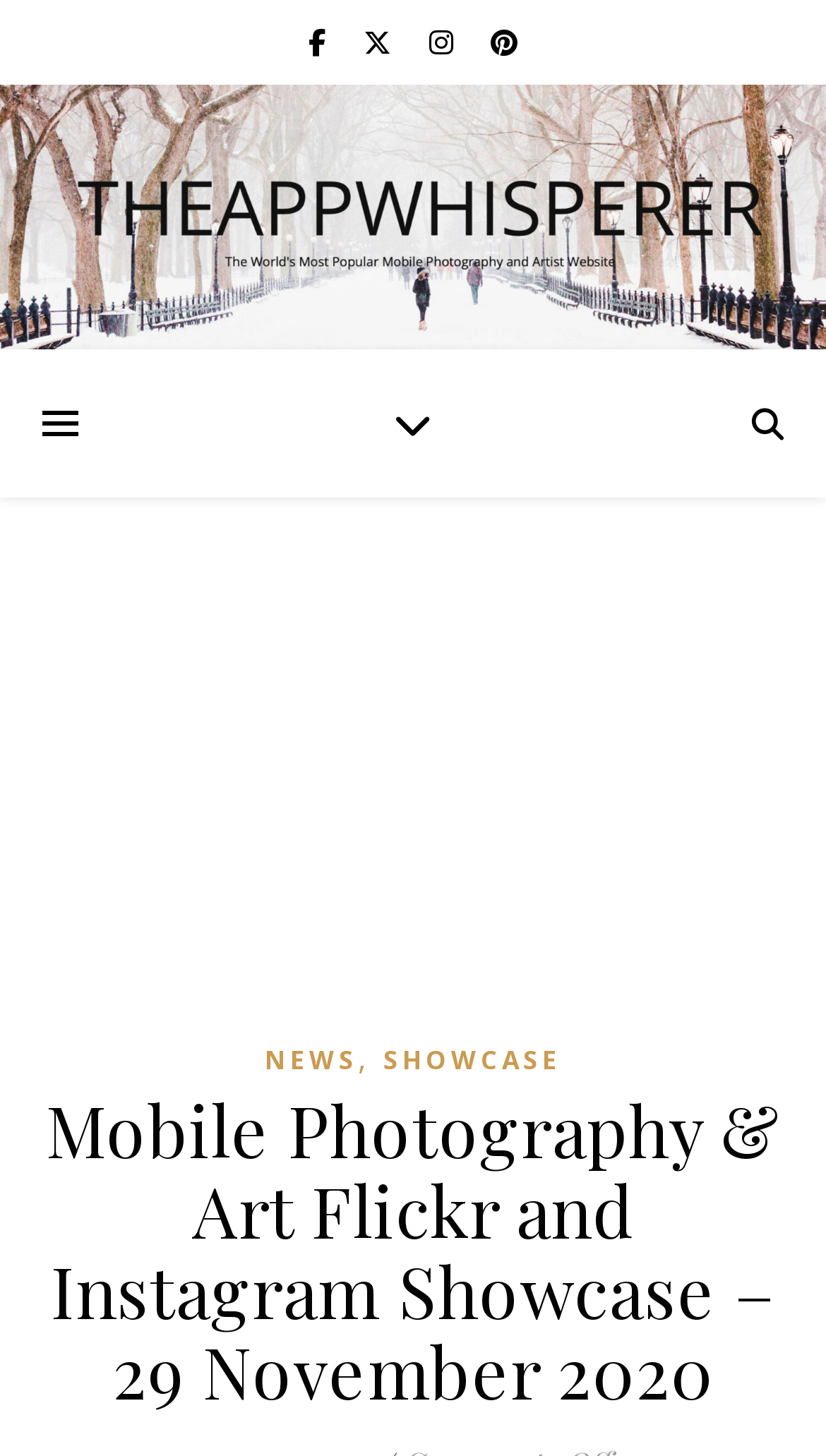What is the purpose of the 'NEWS' section?
From the image, respond using a single word or phrase.

To display news